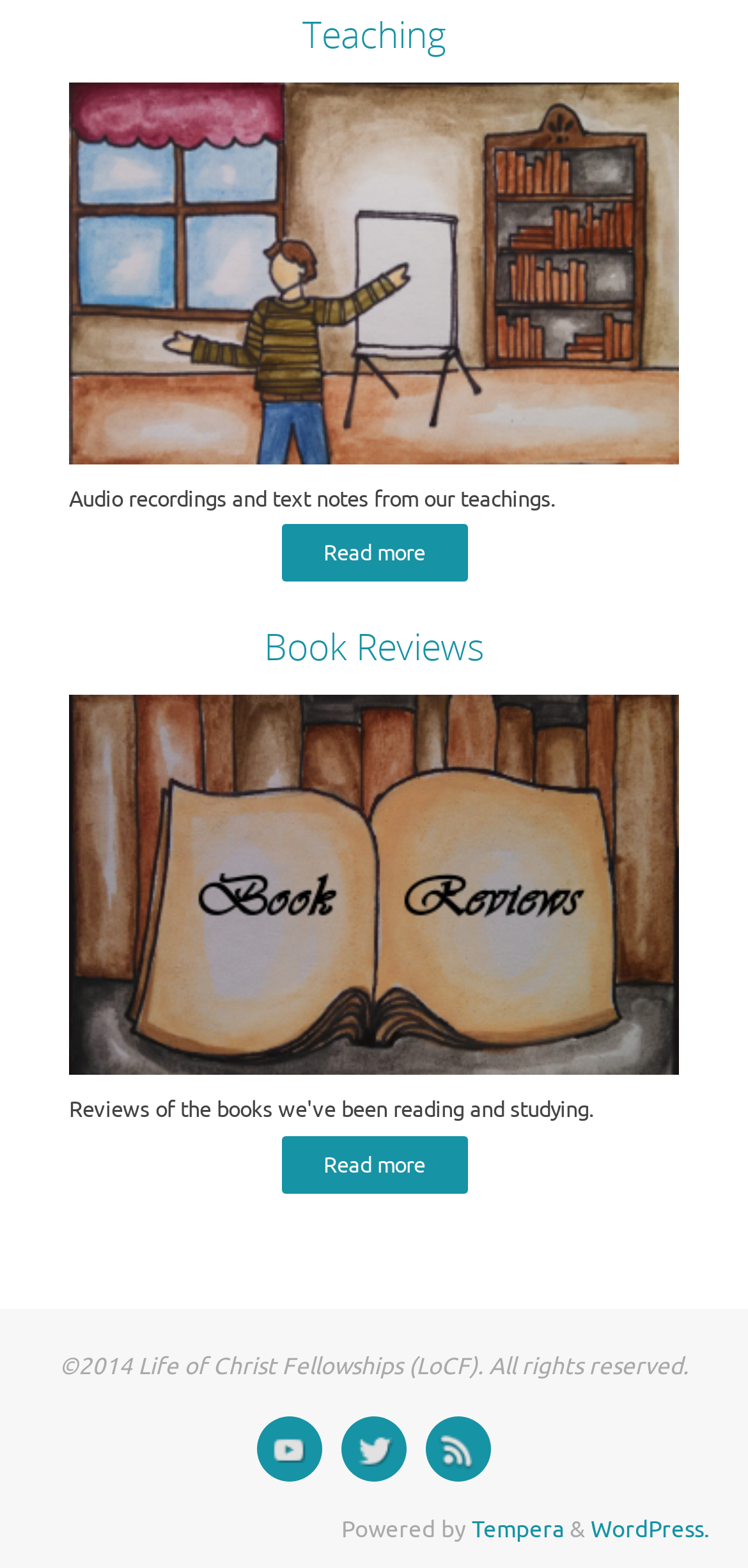Please provide the bounding box coordinates for the element that needs to be clicked to perform the following instruction: "Read more about Audio recordings and text notes". The coordinates should be given as four float numbers between 0 and 1, i.e., [left, top, right, bottom].

[0.376, 0.334, 0.624, 0.371]